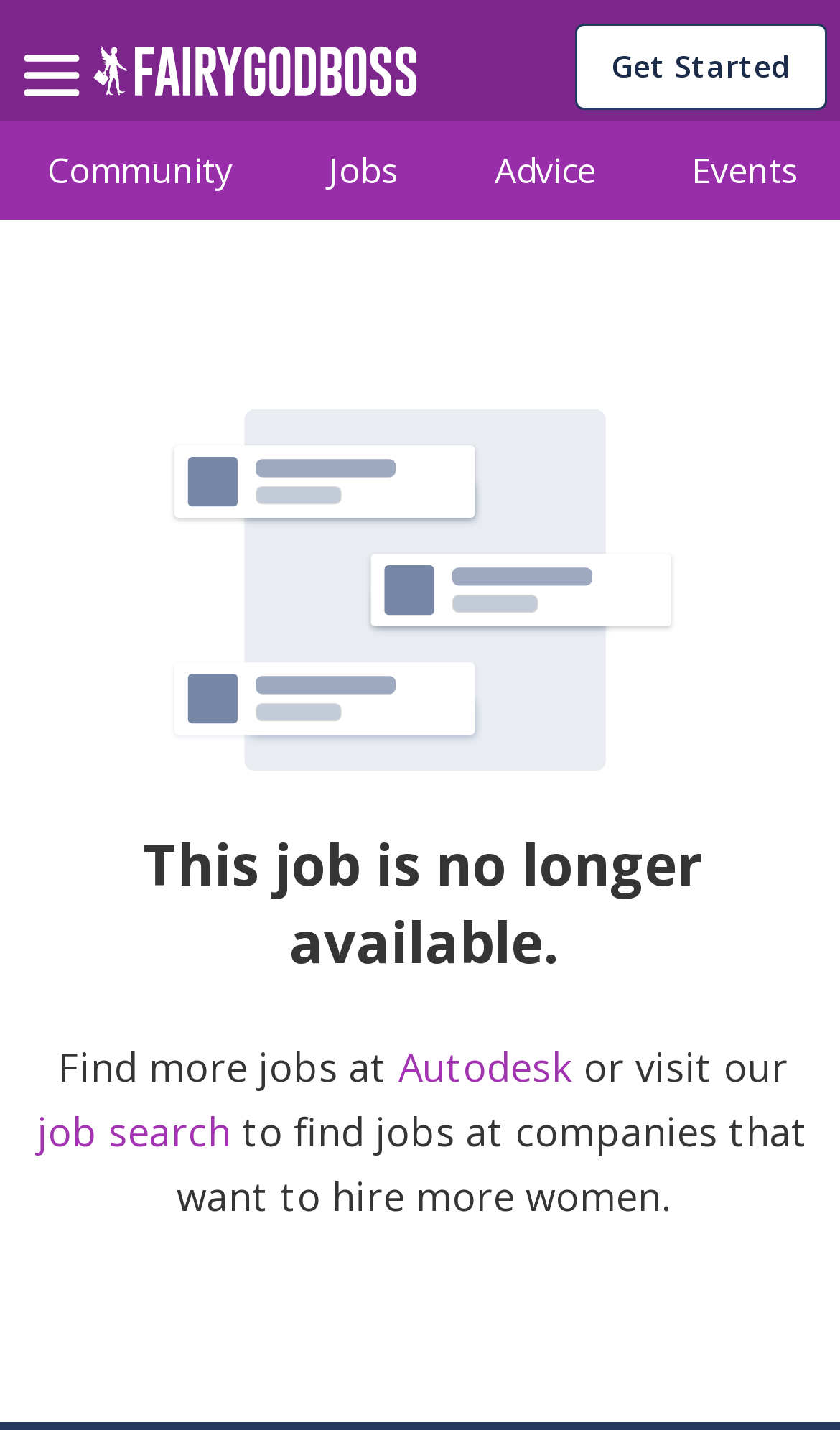Determine the bounding box coordinates for the element that should be clicked to follow this instruction: "View community page". The coordinates should be given as four float numbers between 0 and 1, in the format [left, top, right, bottom].

[0.057, 0.099, 0.277, 0.139]